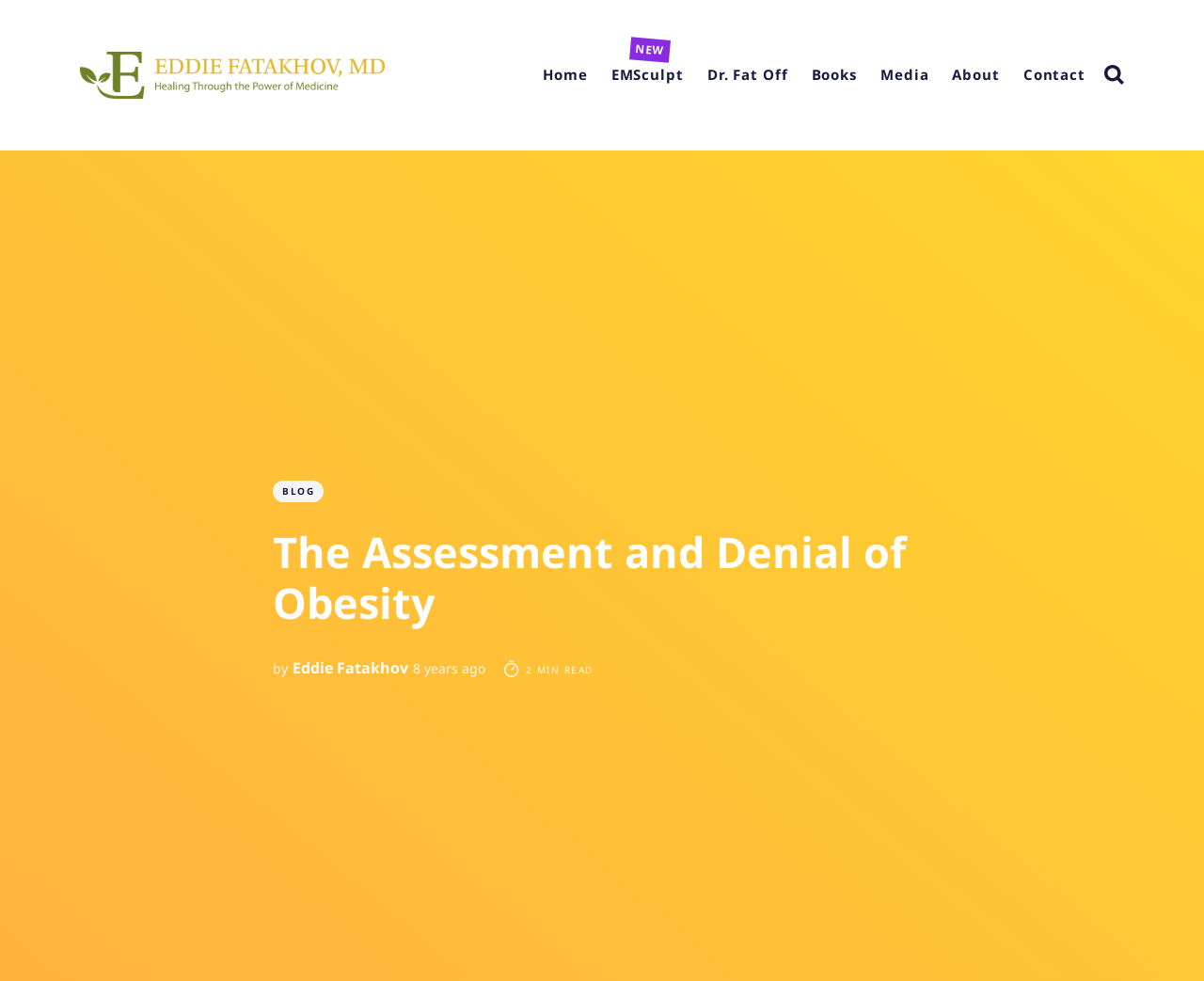How long does it take to read the blog post?
Analyze the image and provide a thorough answer to the question.

I found the text '2 MIN READ' which indicates the time it takes to read the blog post. This text is located near the author's name and the time the post was published, suggesting that it is related to the blog post.